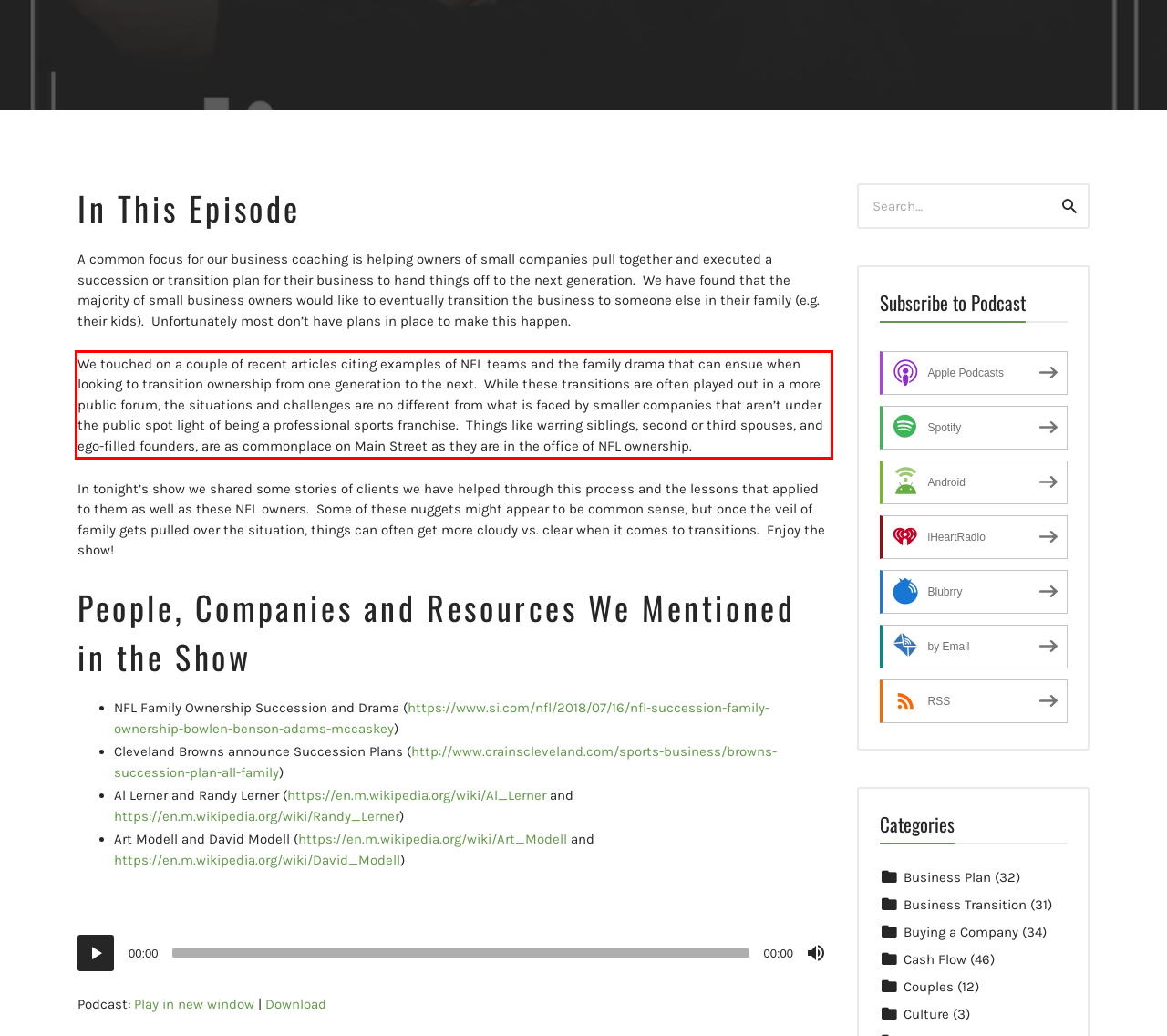Analyze the screenshot of the webpage and extract the text from the UI element that is inside the red bounding box.

We touched on a couple of recent articles citing examples of NFL teams and the family drama that can ensue when looking to transition ownership from one generation to the next. While these transitions are often played out in a more public forum, the situations and challenges are no different from what is faced by smaller companies that aren’t under the public spot light of being a professional sports franchise. Things like warring siblings, second or third spouses, and ego-filled founders, are as commonplace on Main Street as they are in the office of NFL ownership.